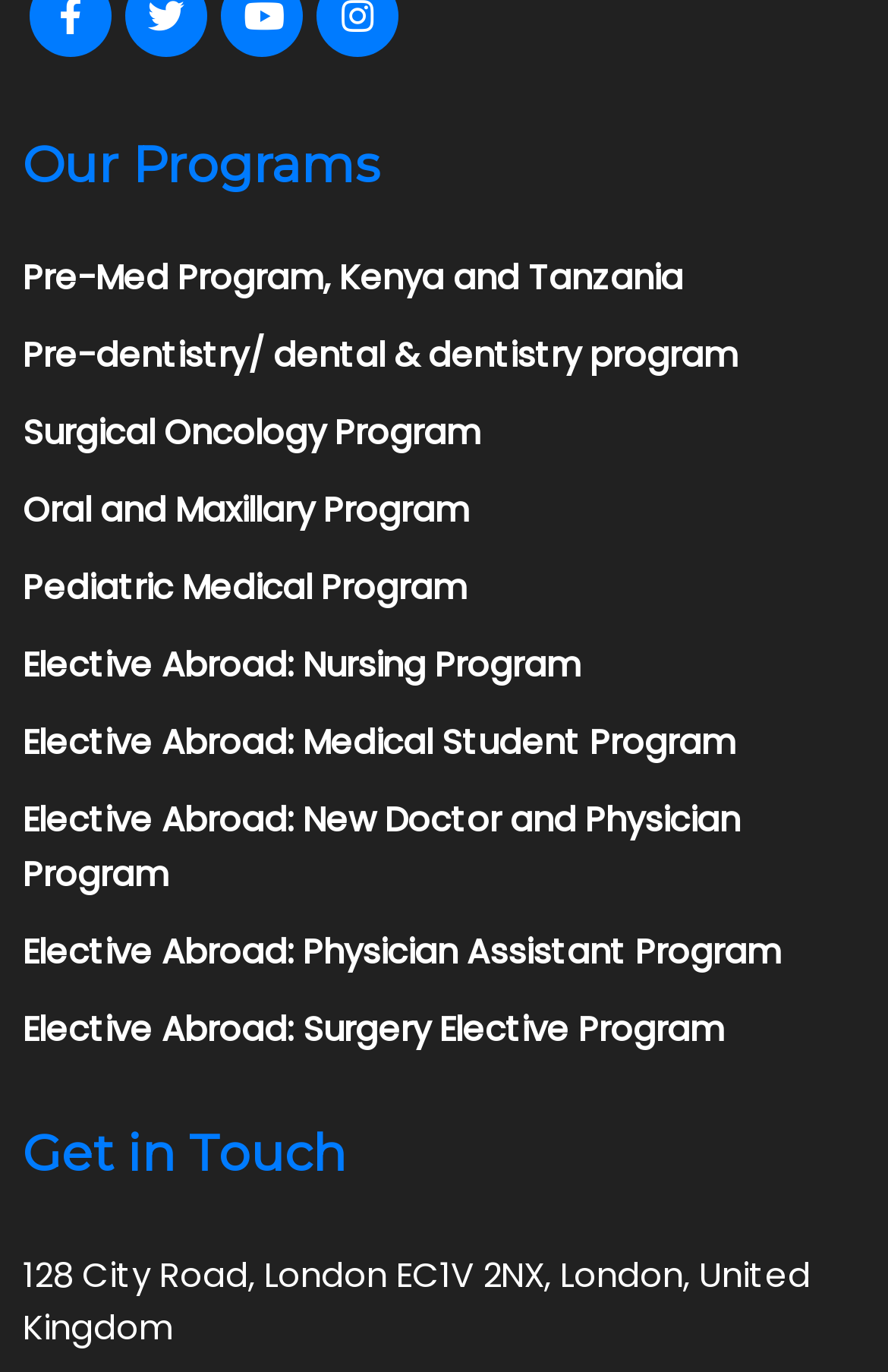Provide the bounding box coordinates of the HTML element described by the text: "Pediatric Medical Program".

[0.026, 0.401, 0.974, 0.457]